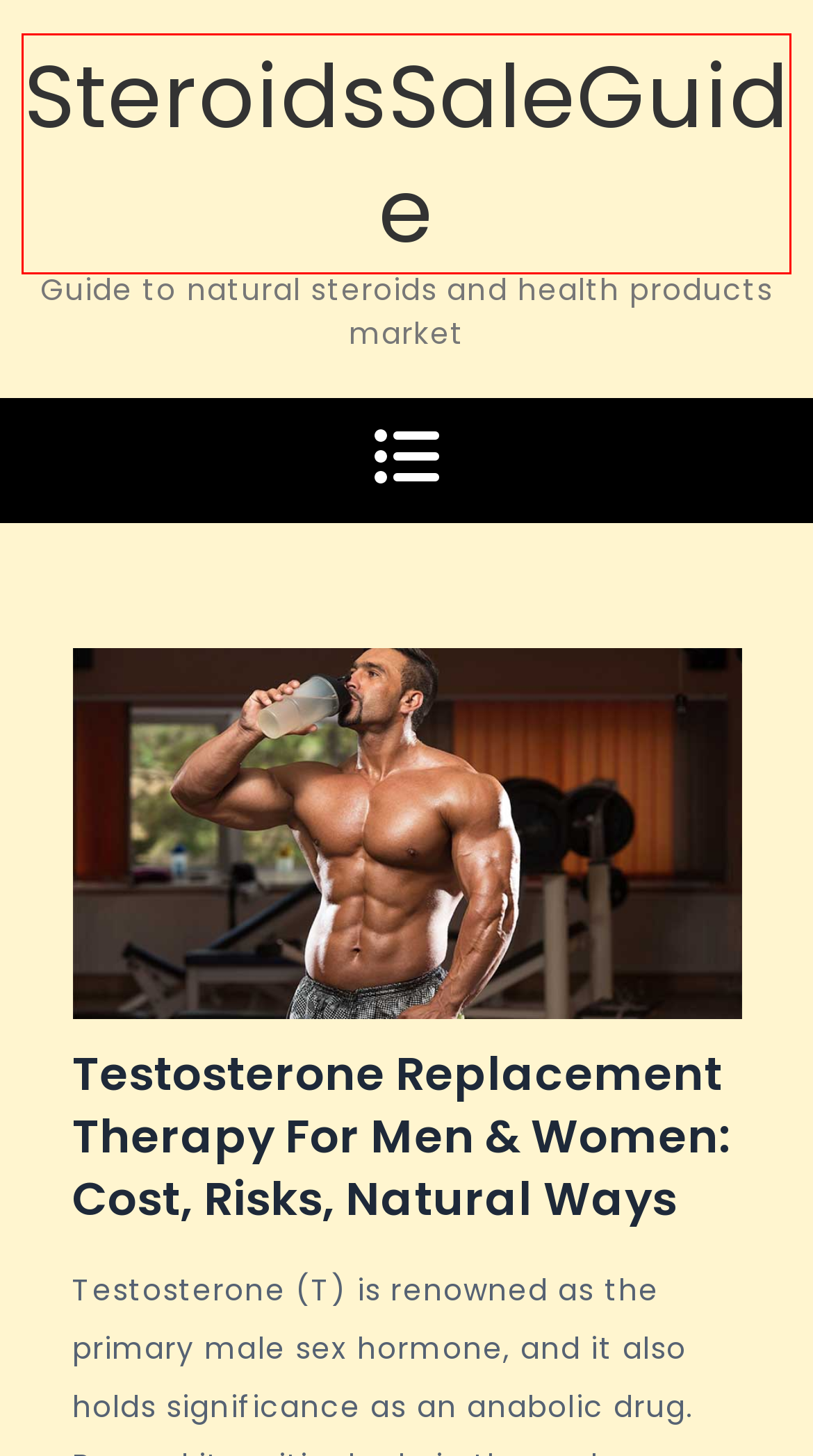With the provided screenshot showing a webpage and a red bounding box, determine which webpage description best fits the new page that appears after clicking the element inside the red box. Here are the options:
A. Body Transformation with Steroids: Incredible Changes of Celebs & Athletes
B. Buy Legal Steroids | Bodybuilding Supplements | CrazyBulk USA
C. Steroids in the NFL – Doping Problem and Football Players on “Juice”
D. TOP legal steroids for sale in US drug stores
E. Nelson Cruz and Steroids – the Detailed Look into Biogenesis Case
F. What is HGH: Meaning, Benefits, Real Results, Dosage and Side Effects
G. Manny Ramirez & Steroids – Biography and Doping Controversy
H. Miguel Cabrera and Steroids: Are There Speculations on Anabolics Use?

D